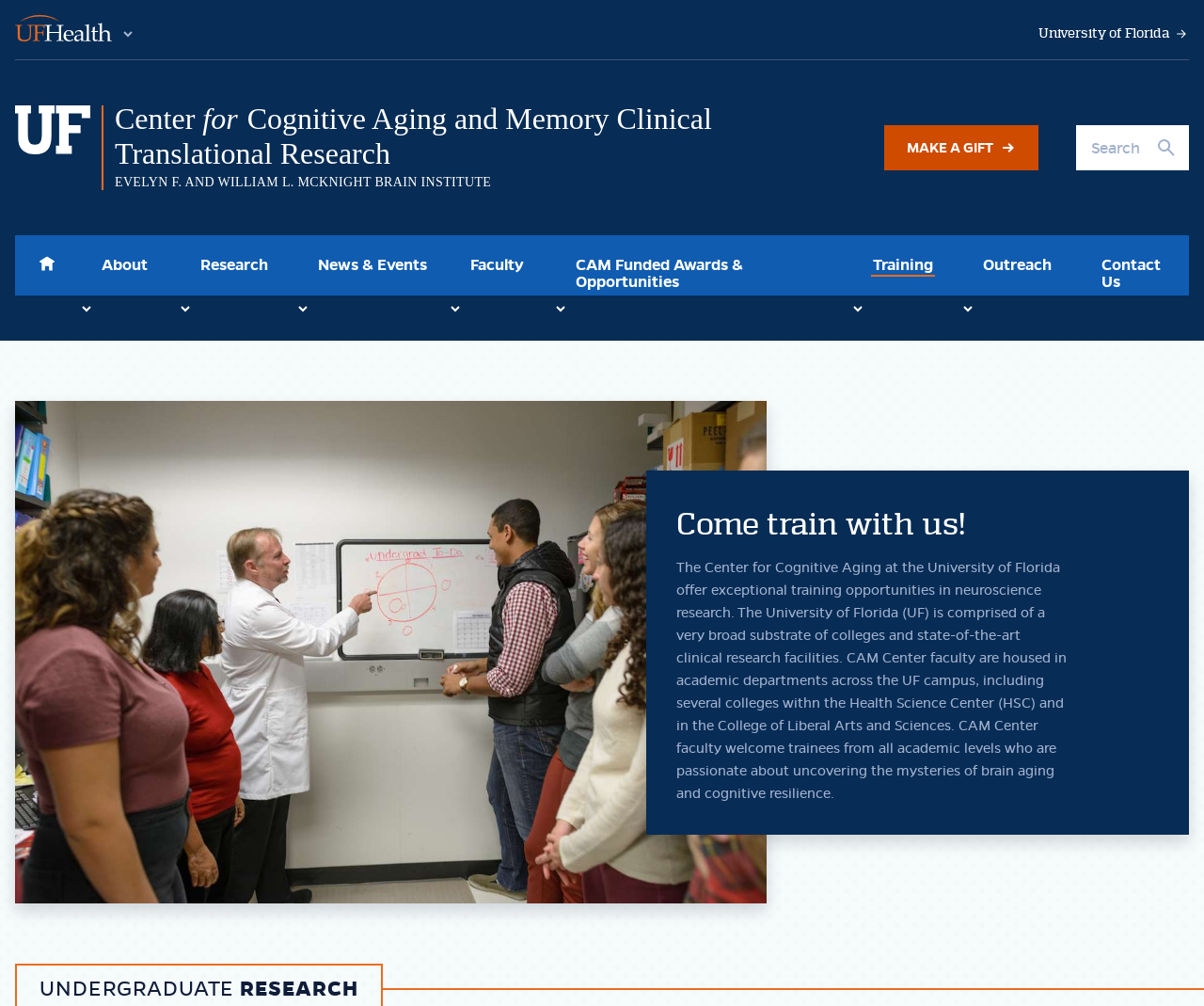Use a single word or phrase to answer the question: 
What is the main navigation menu?

Home, About, Research, etc.